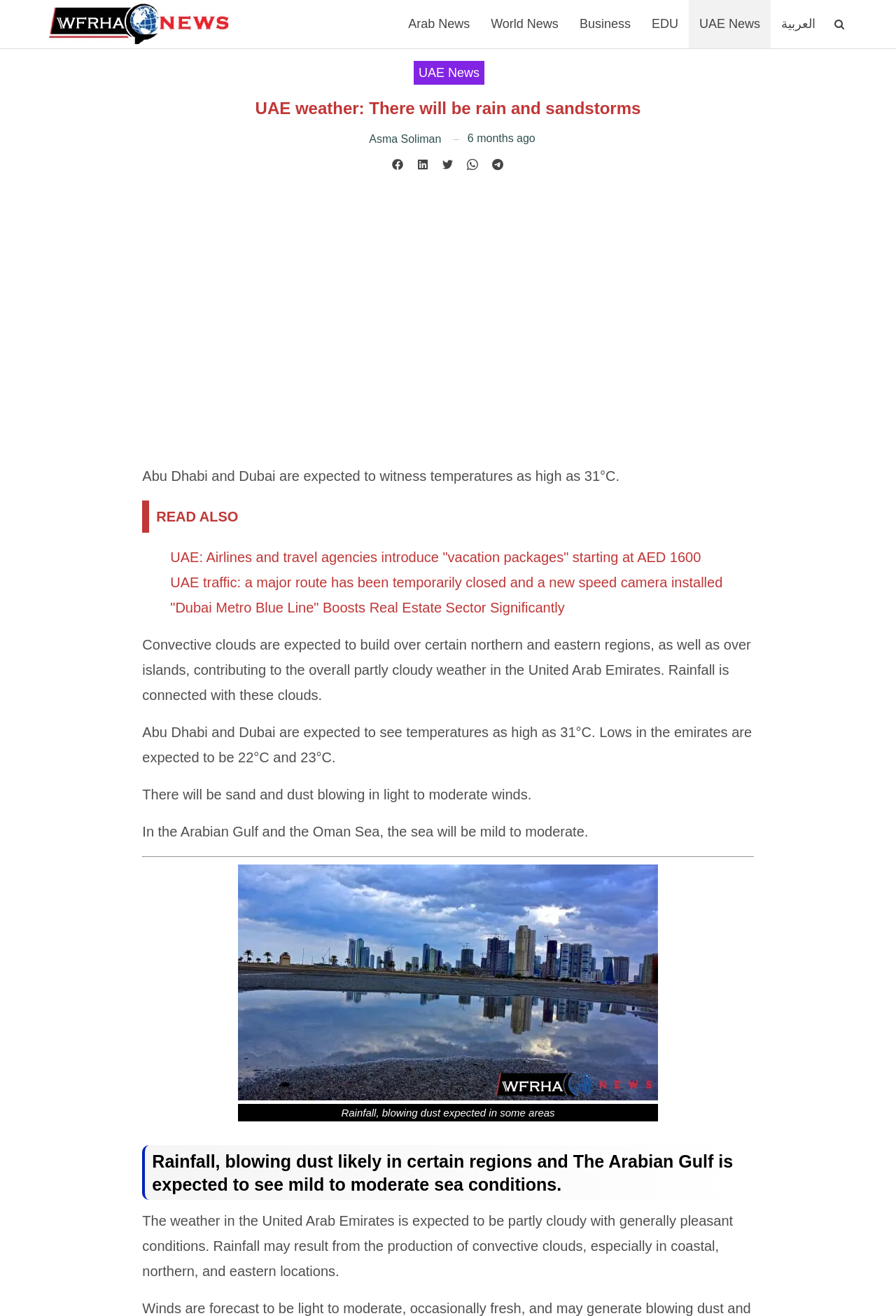Examine the screenshot and answer the question in as much detail as possible: What is the expected weather condition in the United Arab Emirates?

The webpage states that 'The weather in the United Arab Emirates is expected to be partly cloudy with generally pleasant conditions.'